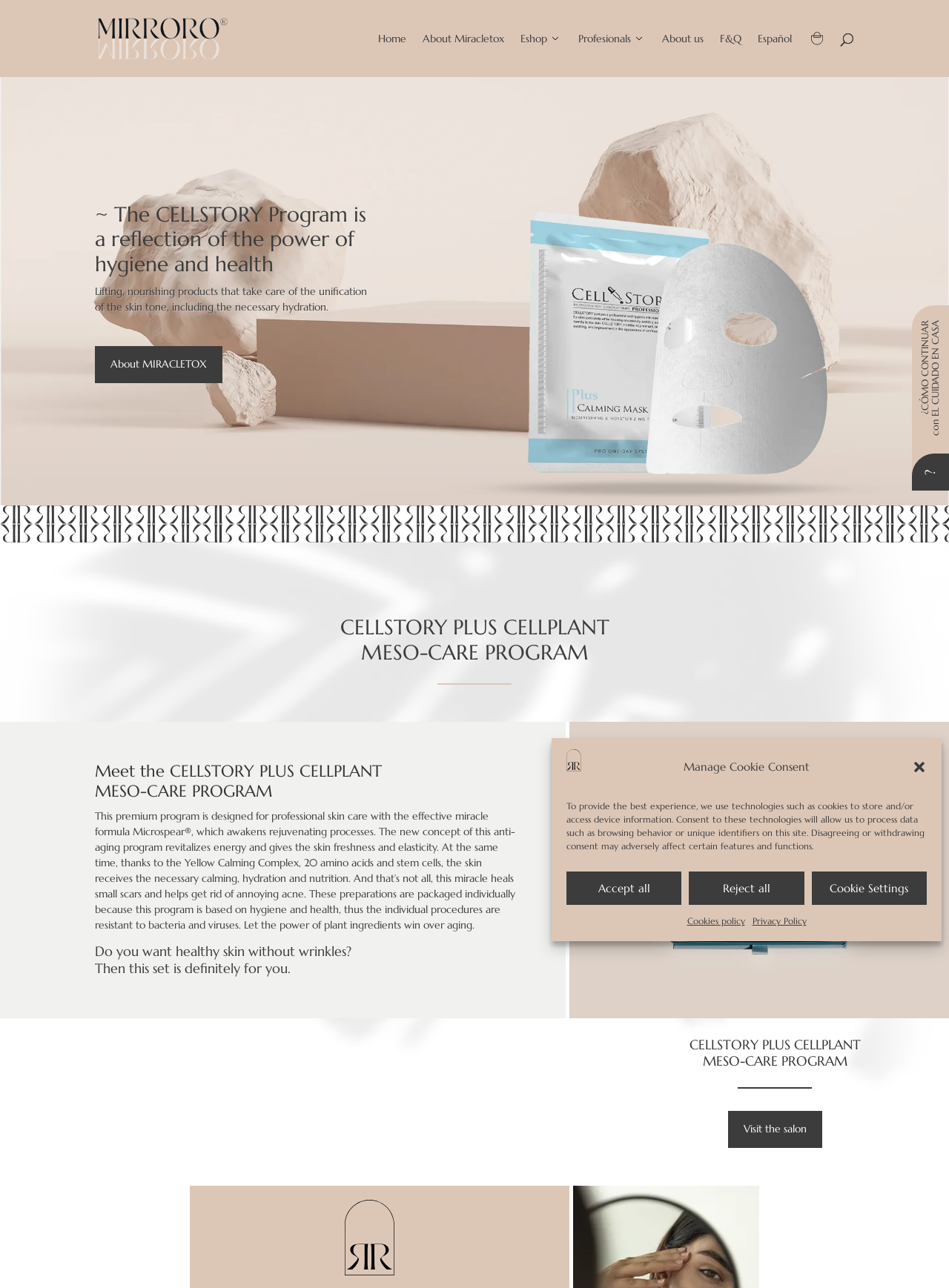Provide a brief response to the question below using one word or phrase:
What is the focus of the CELLSTORY program?

Hygiene and health